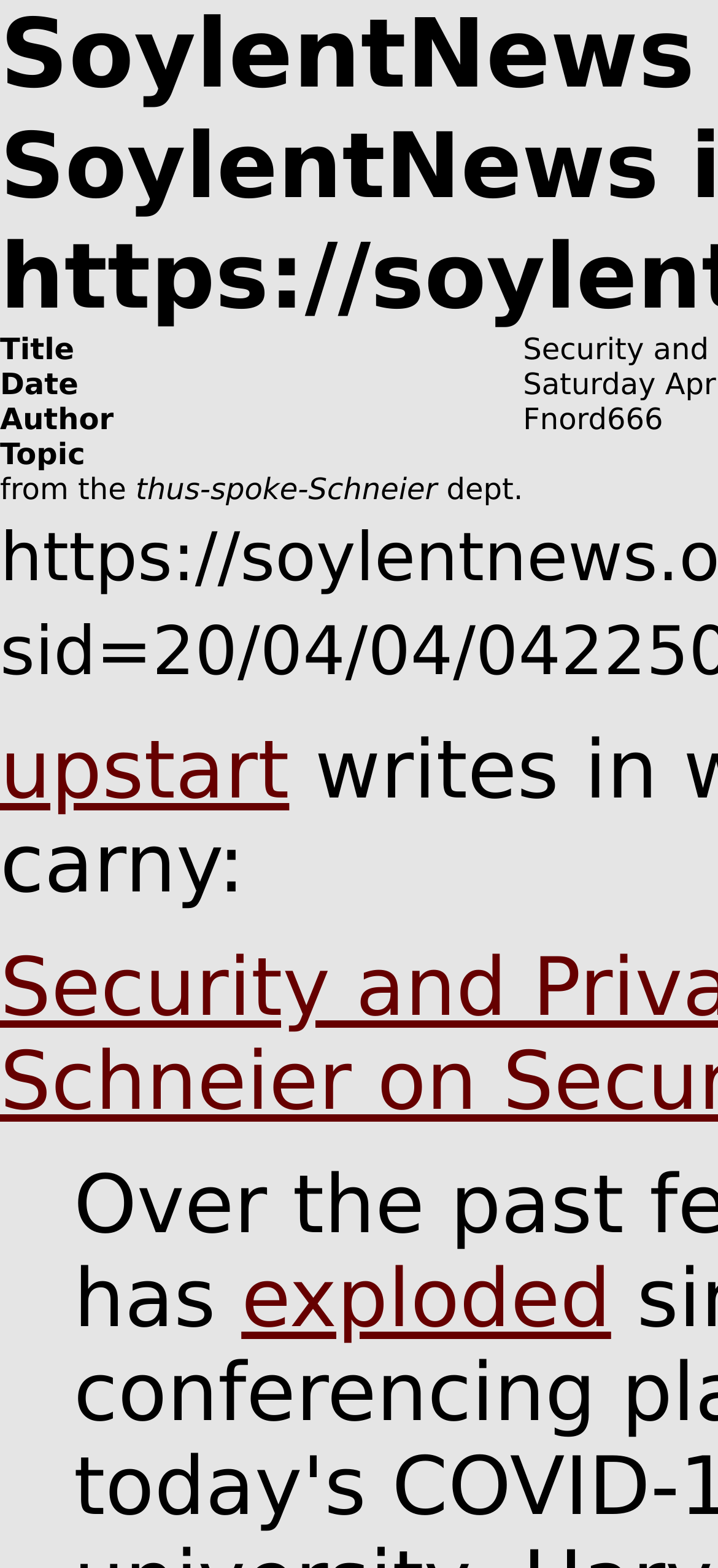Please provide a brief answer to the question using only one word or phrase: 
What is the first column title?

Title